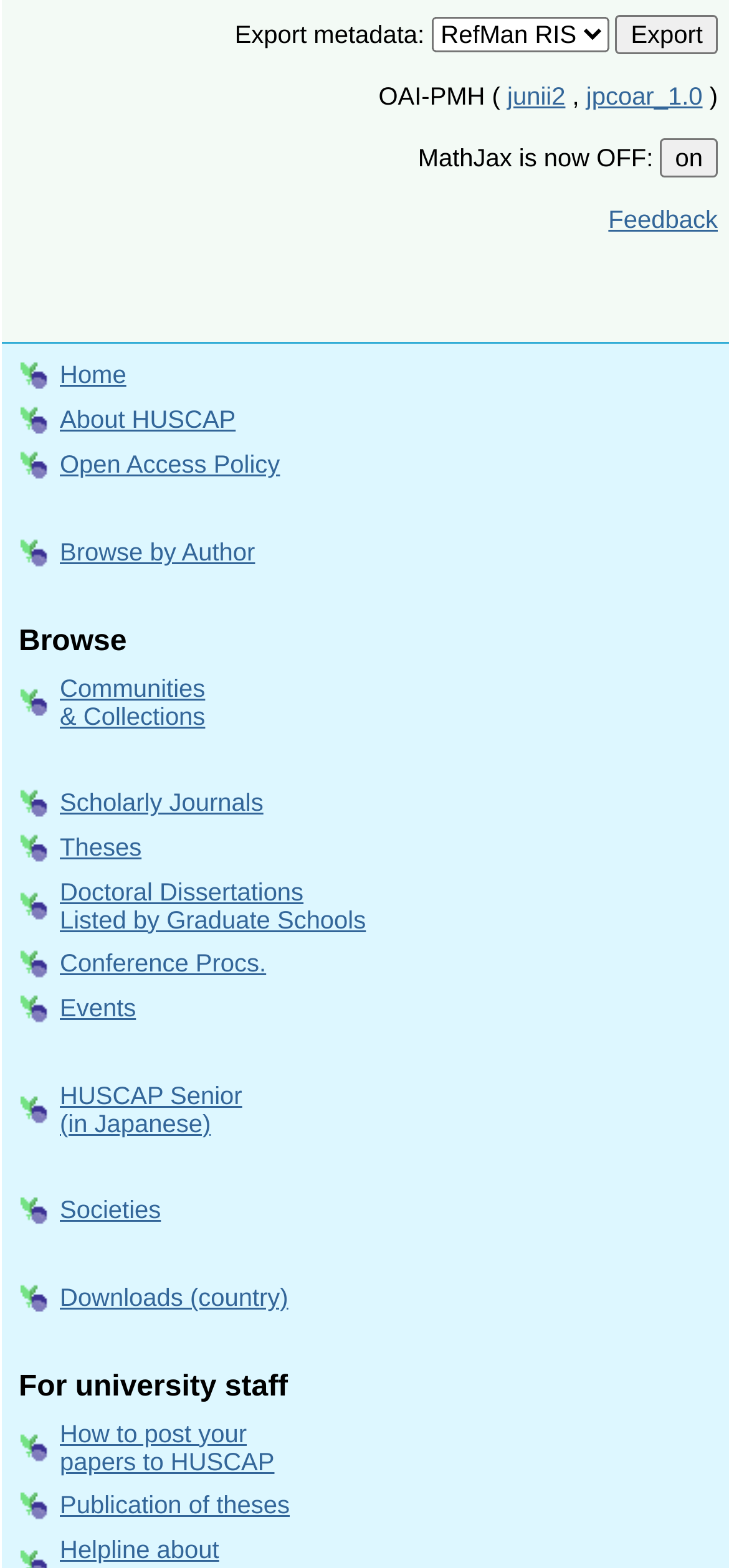Please identify the bounding box coordinates of the area that needs to be clicked to fulfill the following instruction: "Turn MathJax on."

[0.906, 0.088, 0.985, 0.113]